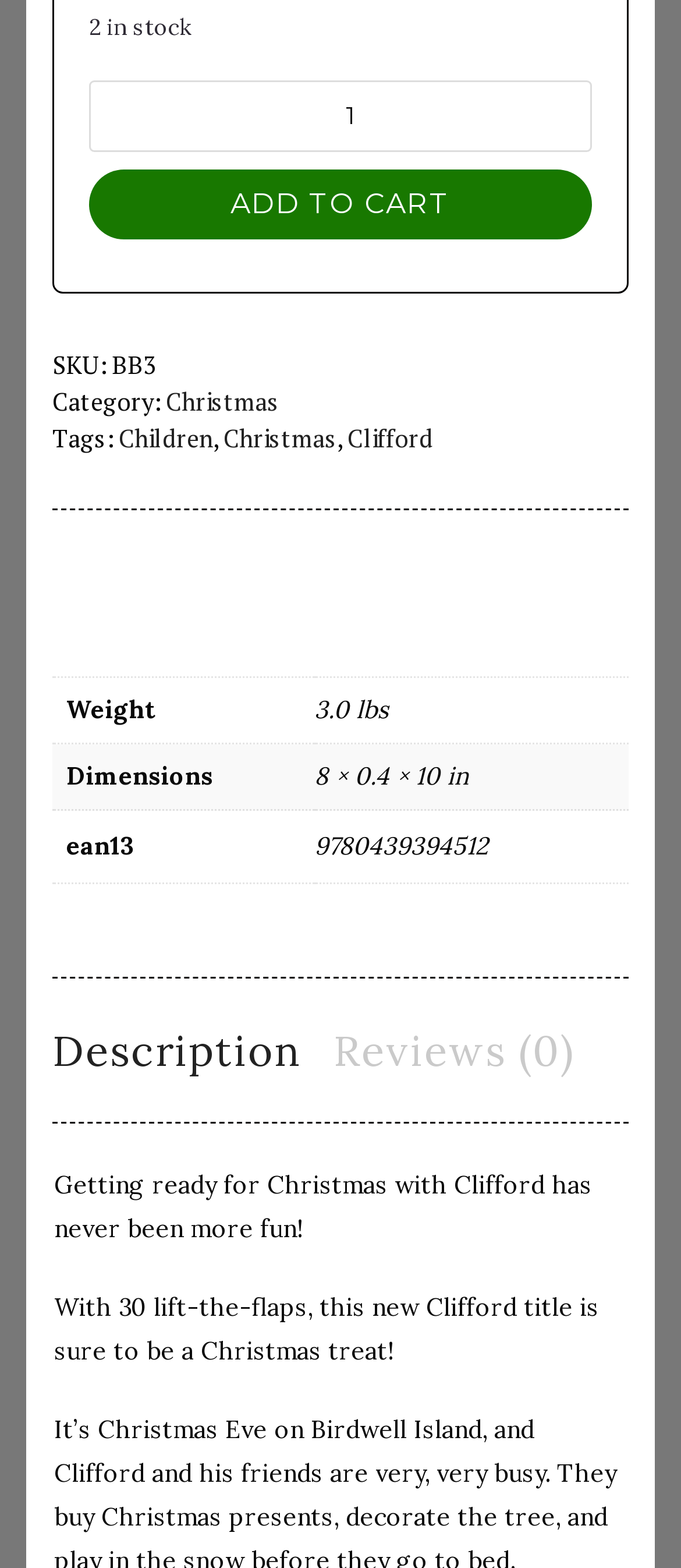How many reviews are there for this product?
Using the visual information, answer the question in a single word or phrase.

0